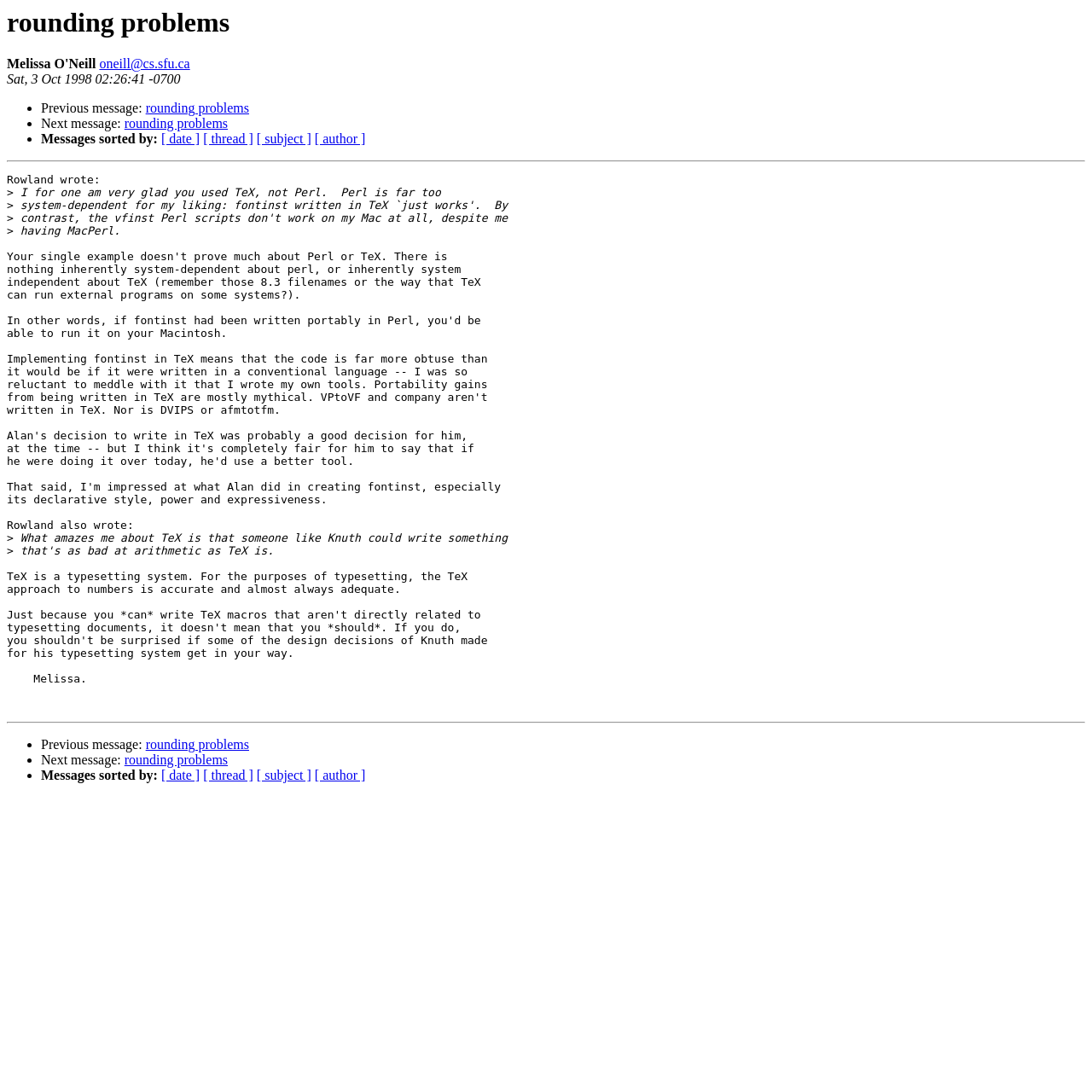Identify the bounding box coordinates of the clickable region necessary to fulfill the following instruction: "sort messages by date". The bounding box coordinates should be four float numbers between 0 and 1, i.e., [left, top, right, bottom].

[0.148, 0.121, 0.183, 0.134]